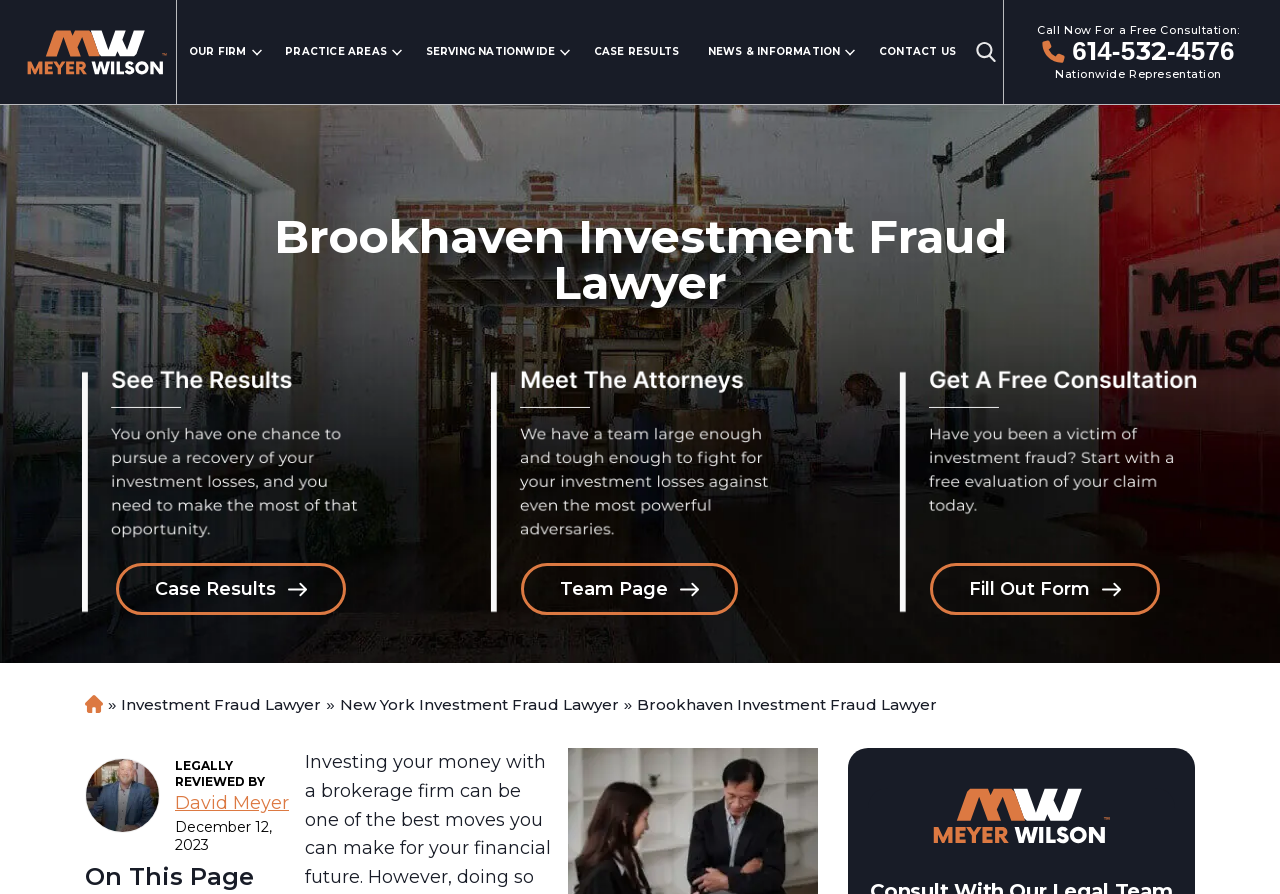In which states does the law firm serve?
Utilize the information in the image to give a detailed answer to the question.

The webpage lists the states where the law firm serves. It serves in multiple states including Connecticut, Delaware, Maine, Maryland, Massachusetts, New Hampshire, New Jersey, New York, Pennsylvania, Rhode Island, Vermont, Illinois, Indiana, Iowa, Ohio, Kansas, Kentucky, Michigan, and Minnesota.